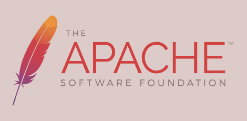Offer a detailed explanation of the image.

This image features the logo of the Apache Software Foundation, prominently displaying the name "THE APACHE" in a bold, modern font, paired with "SOFTWARE FOUNDATION" in a smaller, understated typeface. Accompanying the text is the iconic Apache feather, which is illustrated in gradient hues of red and orange, symbolizing warmth and innovation. The overall design reflects the foundation's commitment to open-source software development and community collaboration, situated on a soft, neutral background that enhances its visual appeal.